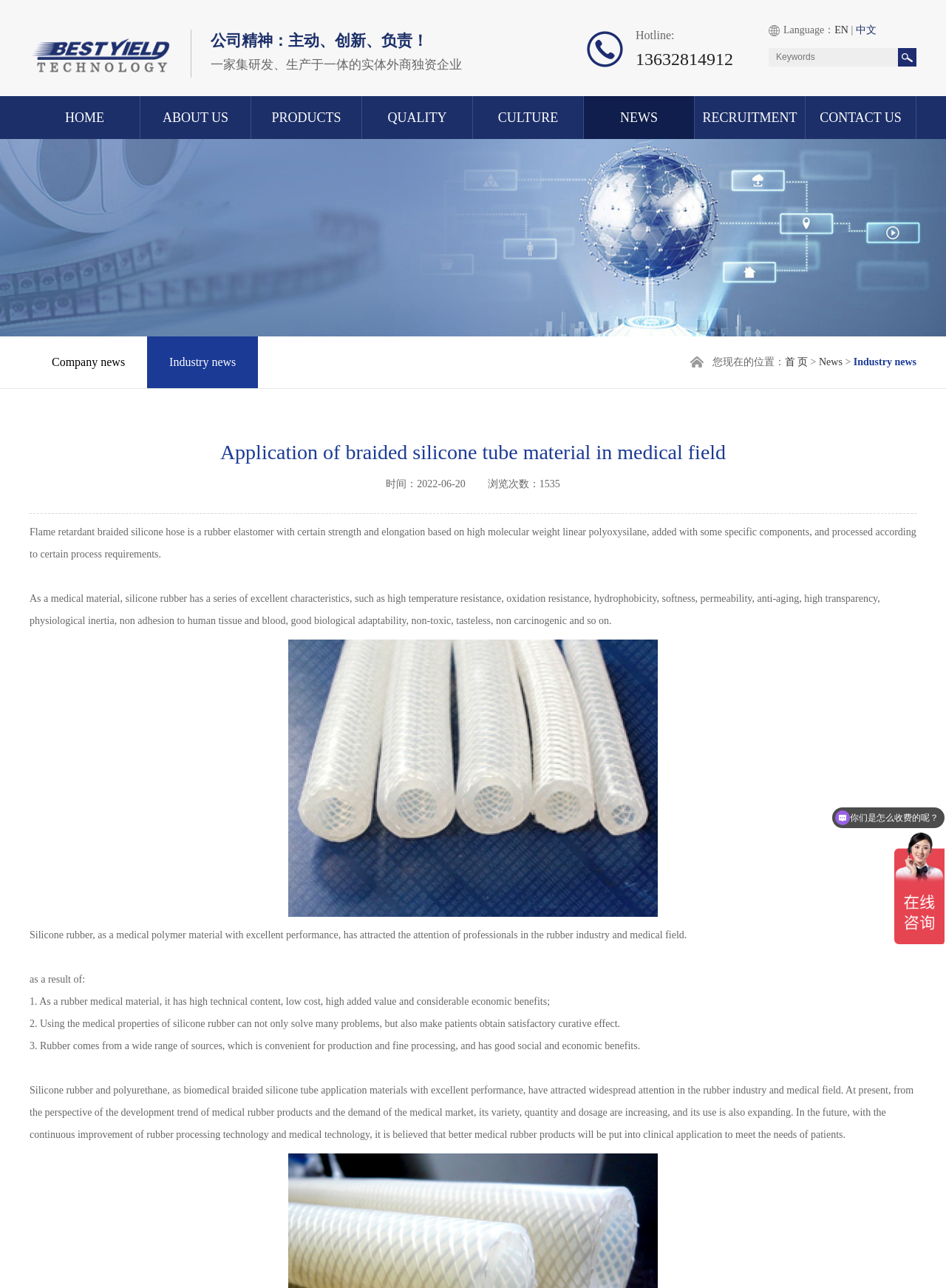How many times has this news been viewed?
Give a single word or phrase as your answer by examining the image.

1535